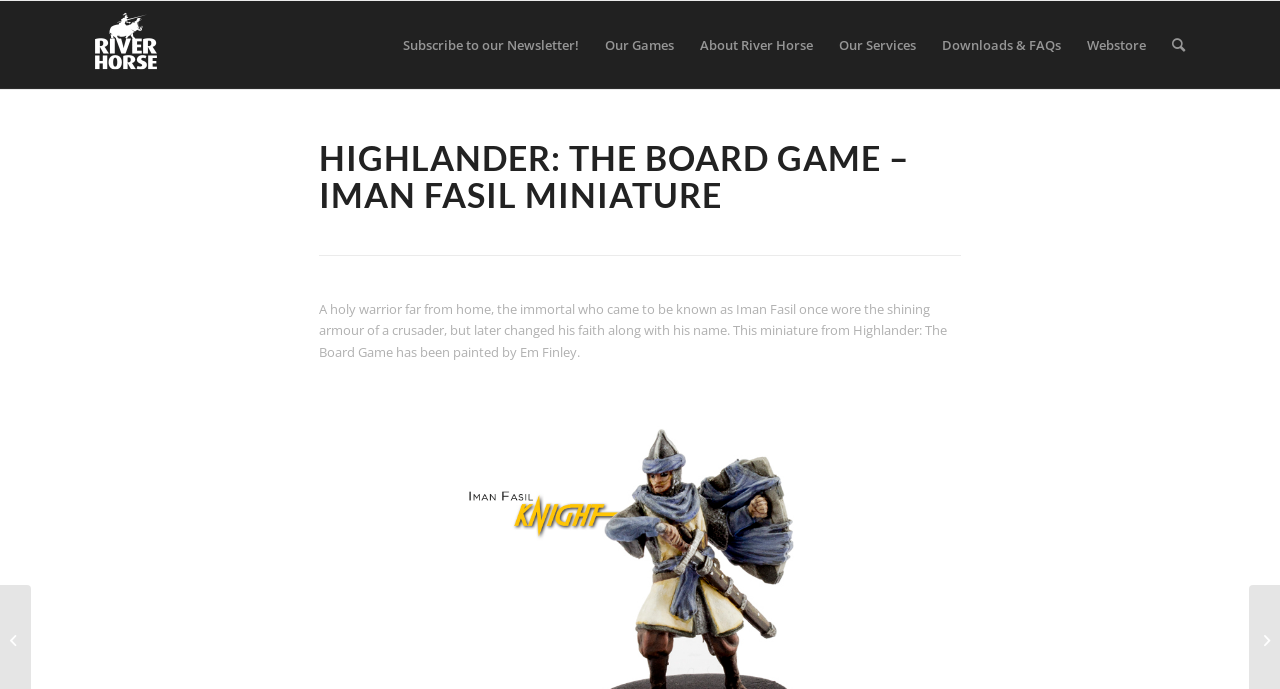Locate the bounding box coordinates of the clickable part needed for the task: "View countries".

None